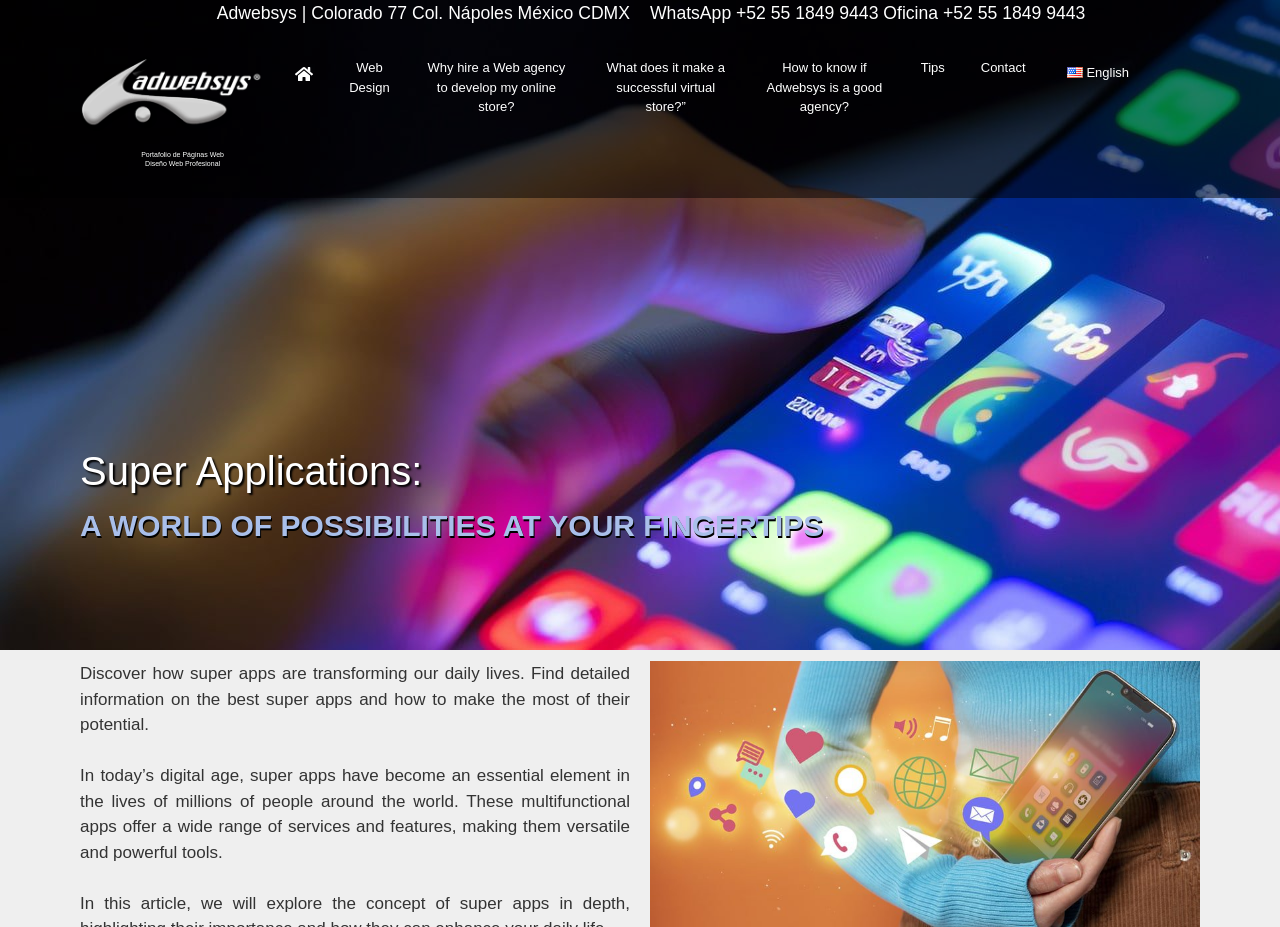Could you provide the bounding box coordinates for the portion of the screen to click to complete this instruction: "Contact Adwebsys"?

[0.766, 0.063, 0.801, 0.084]